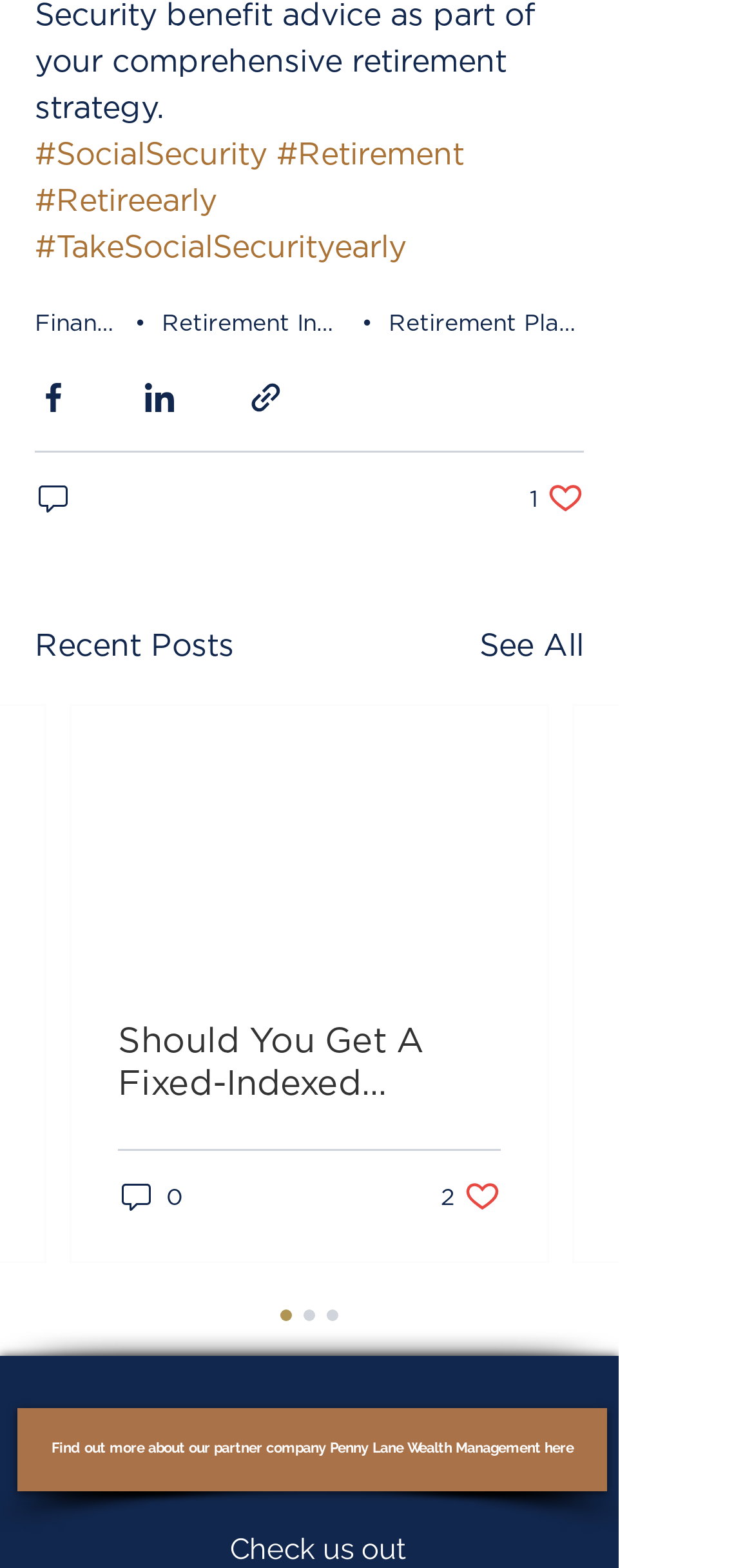How many likes does the second article have?
Please provide a single word or phrase answer based on the image.

2